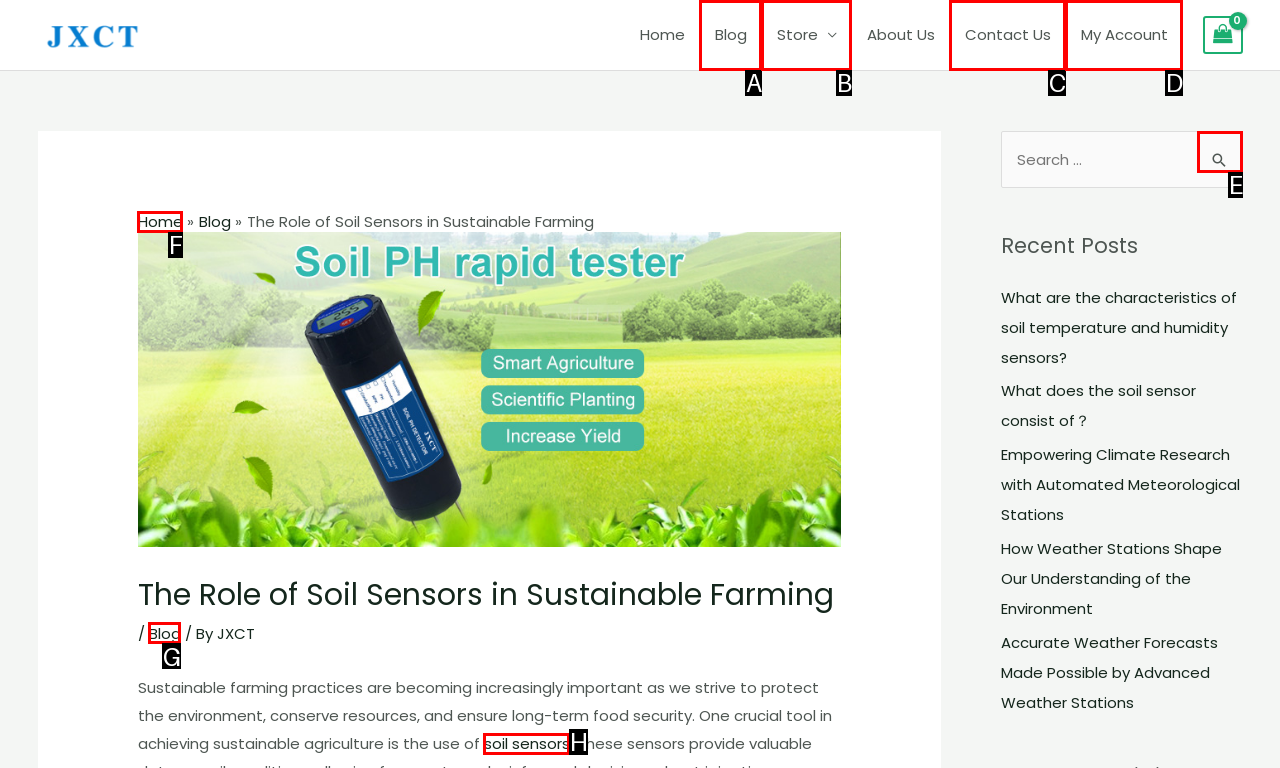Tell me the letter of the option that corresponds to the description: parent_node: Search for: value="Search"
Answer using the letter from the given choices directly.

E